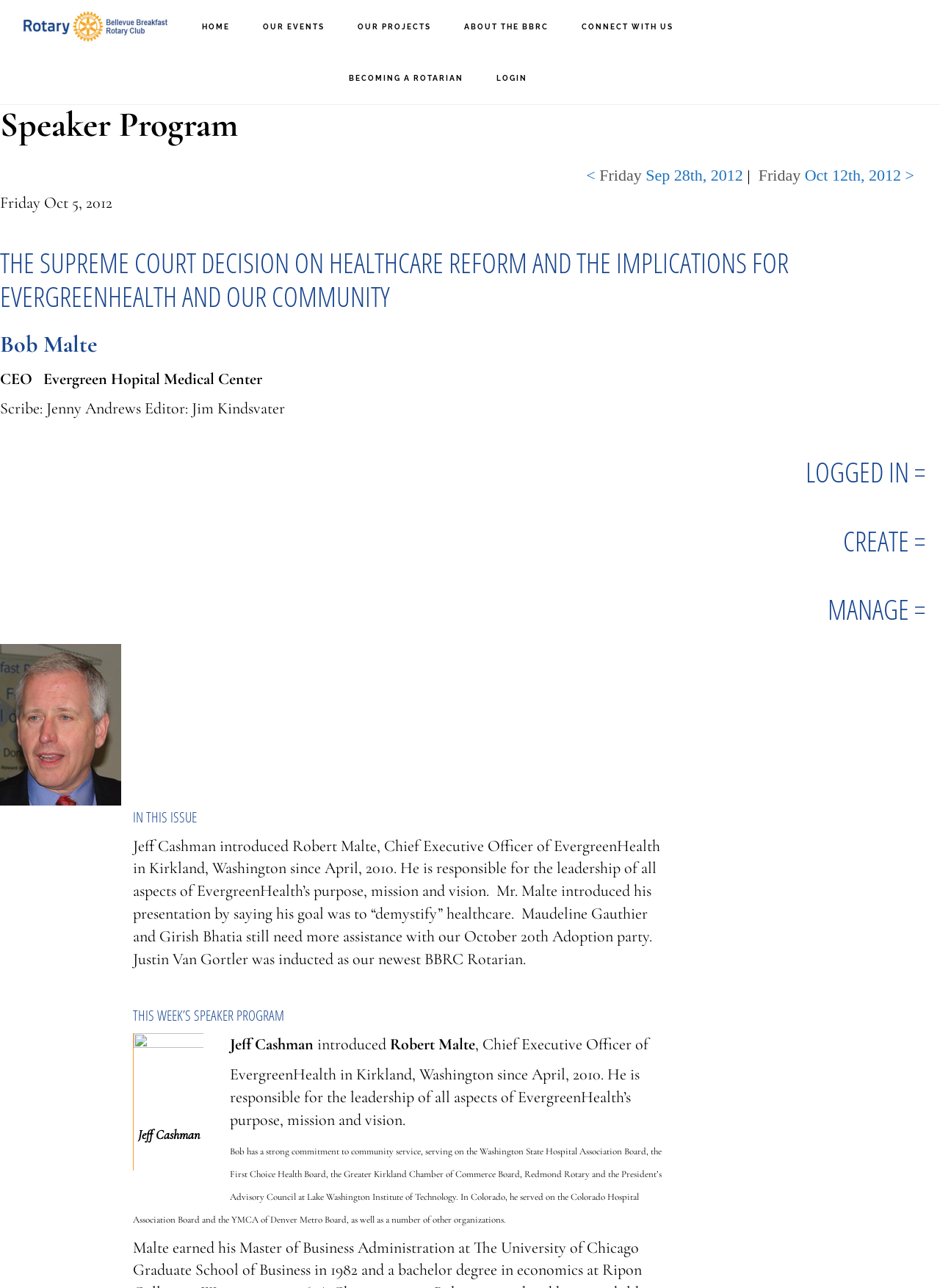Find the bounding box coordinates of the area to click in order to follow the instruction: "View the speaker program".

[0.0, 0.081, 1.0, 0.114]